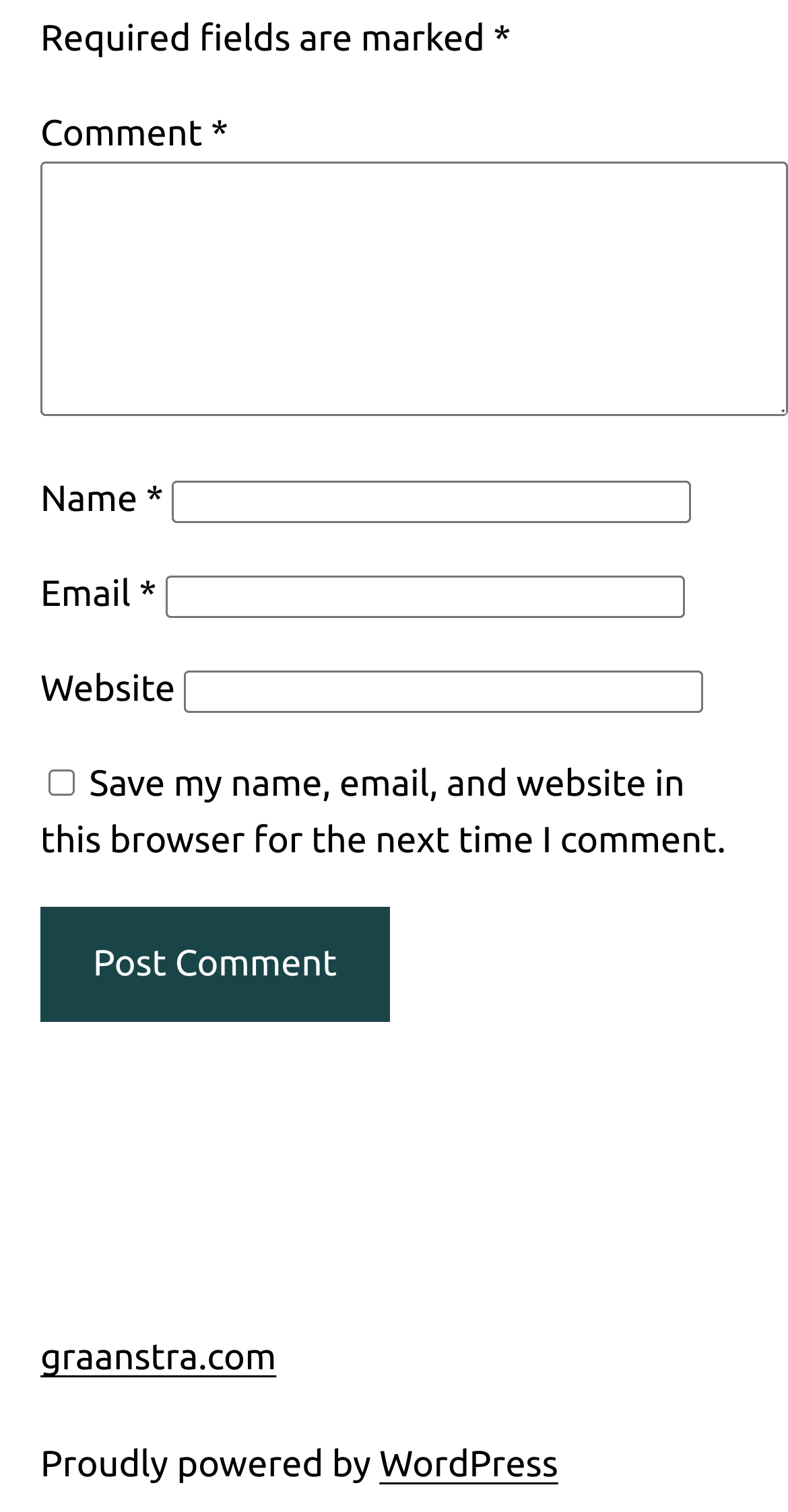Respond to the following question with a brief word or phrase:
What is the button at the bottom of the page for?

Post Comment